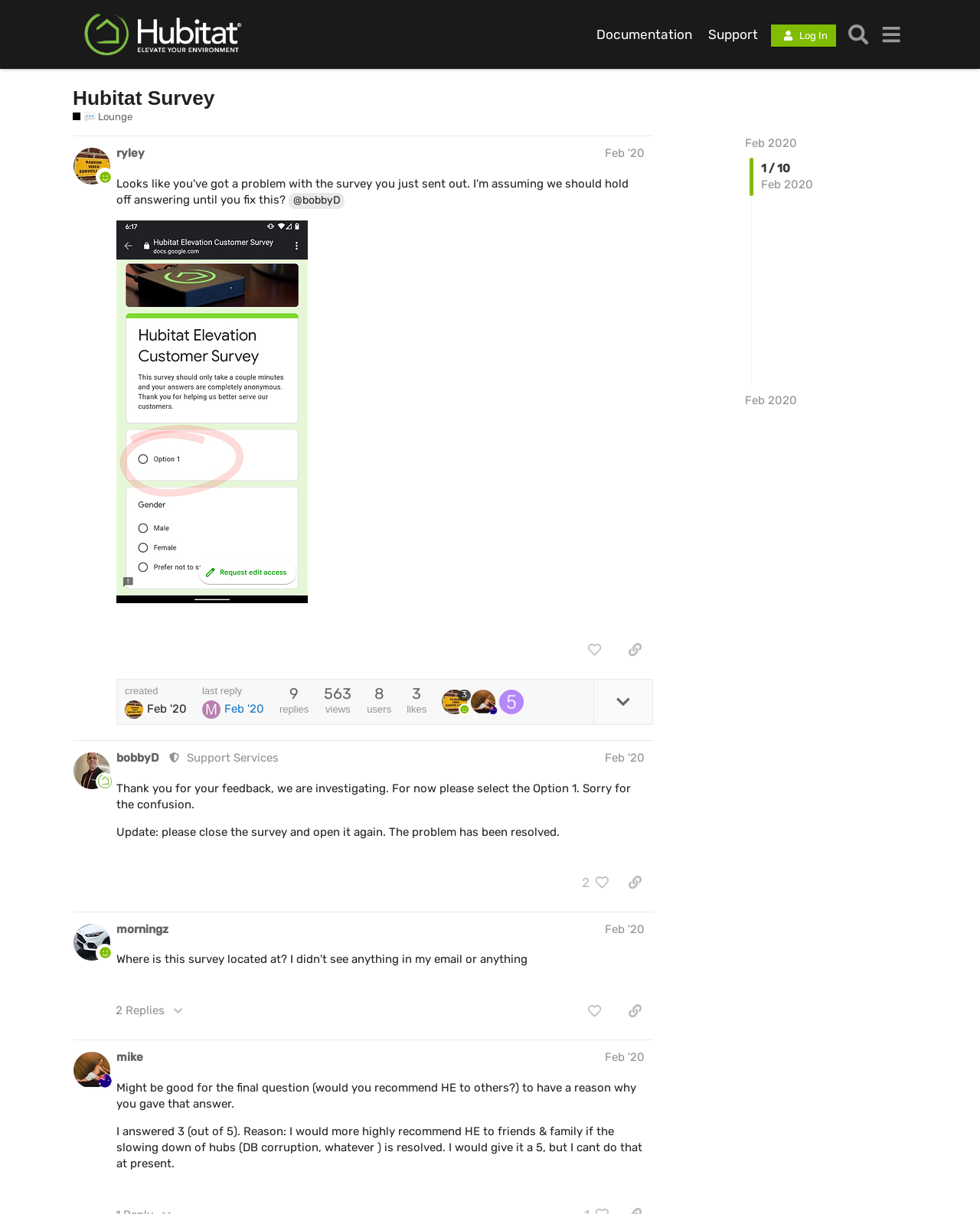How many posts are there in the Lounge?
Please provide an in-depth and detailed response to the question.

There are three regions on the webpage labeled as 'post #1 by @ryley', 'post #2 by @bobbyD', and 'post #3 by @morningz', indicating that there are three posts in the Lounge.